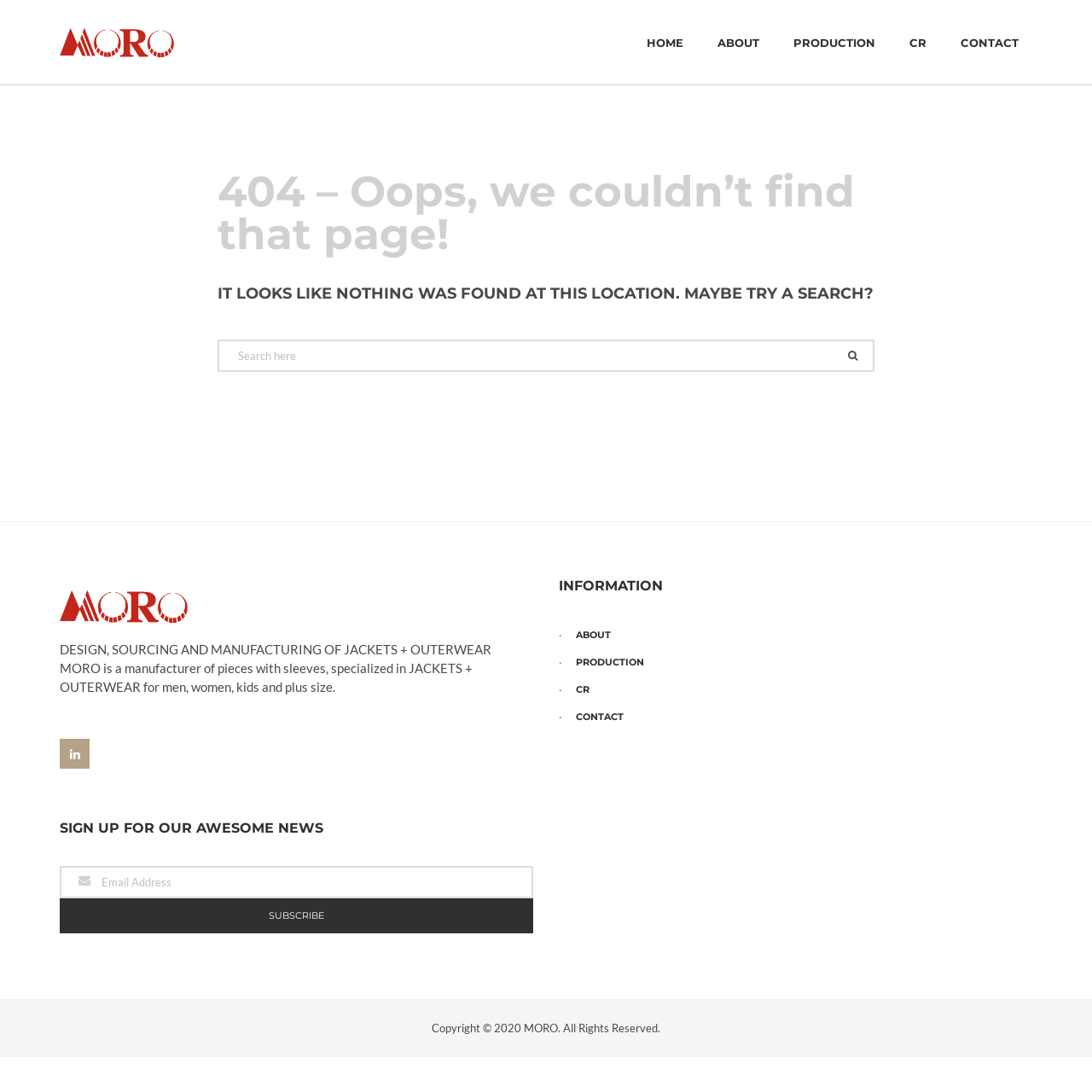What is the purpose of the textbox?
Use the screenshot to answer the question with a single word or phrase.

Search or email input